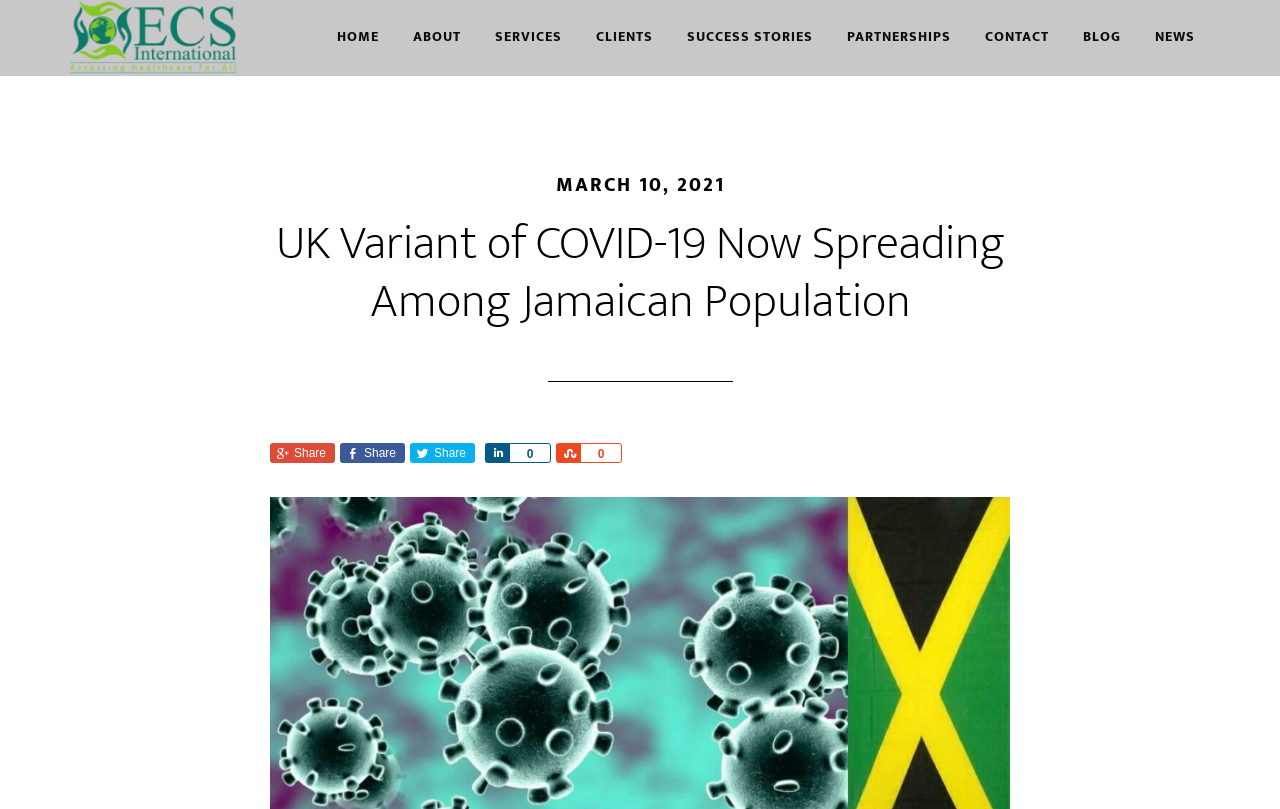Please identify the bounding box coordinates for the region that you need to click to follow this instruction: "go to home page".

[0.252, 0.0, 0.308, 0.094]